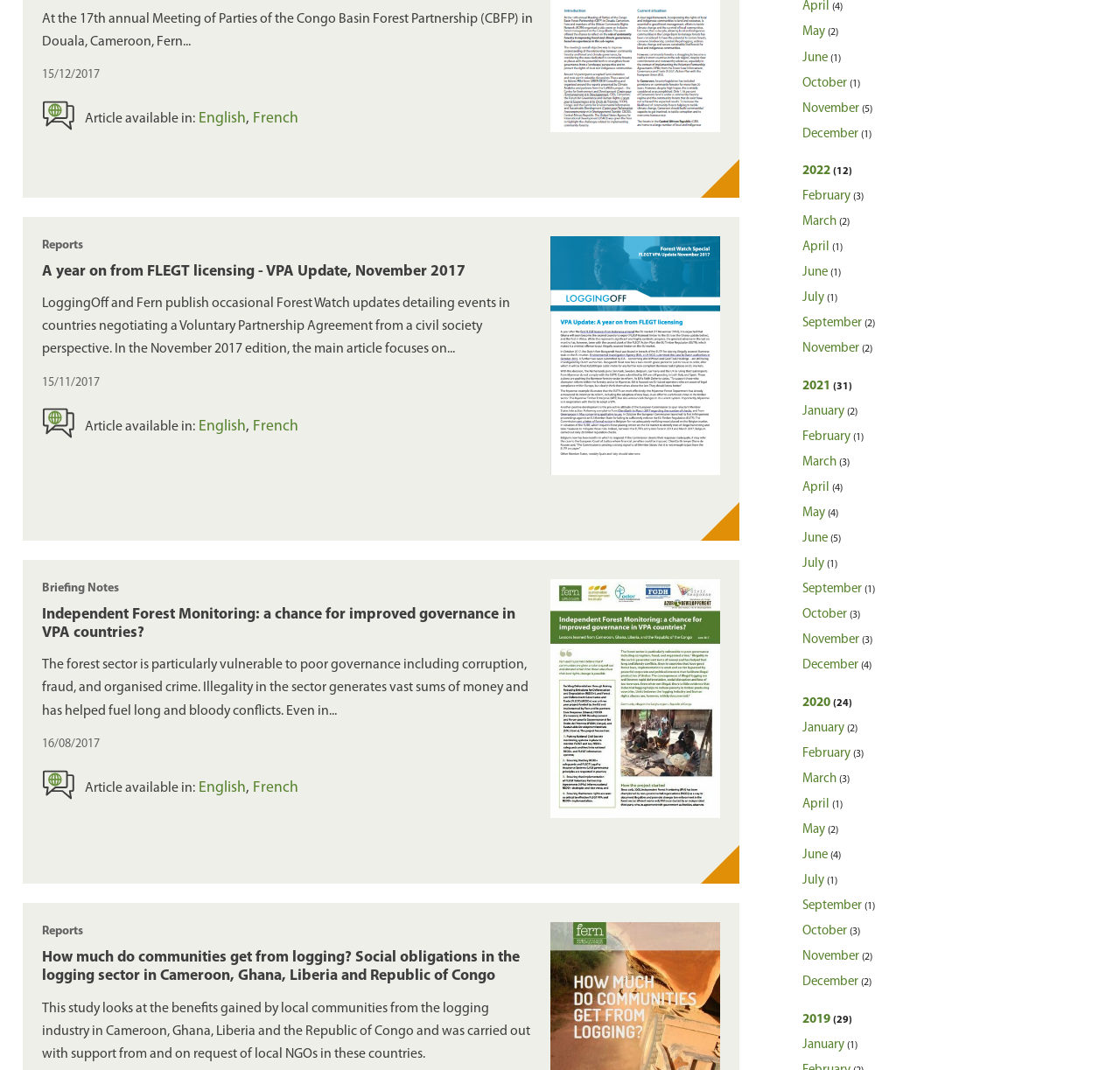Locate the bounding box coordinates of the element's region that should be clicked to carry out the following instruction: "Read article in English". The coordinates need to be four float numbers between 0 and 1, i.e., [left, top, right, bottom].

[0.178, 0.104, 0.22, 0.118]